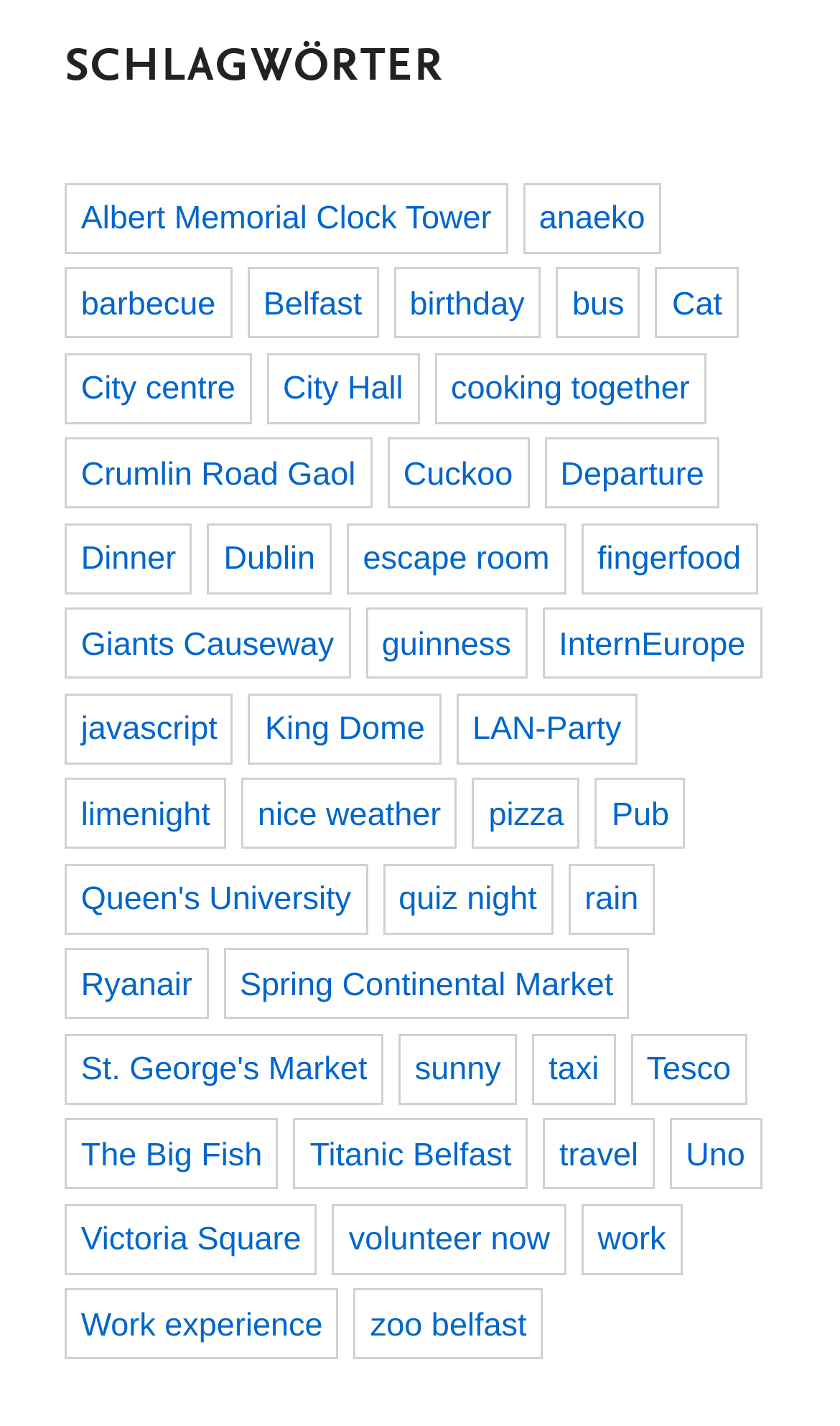What is the purpose of the webpage? Look at the image and give a one-word or short phrase answer.

Keyword or tag navigation